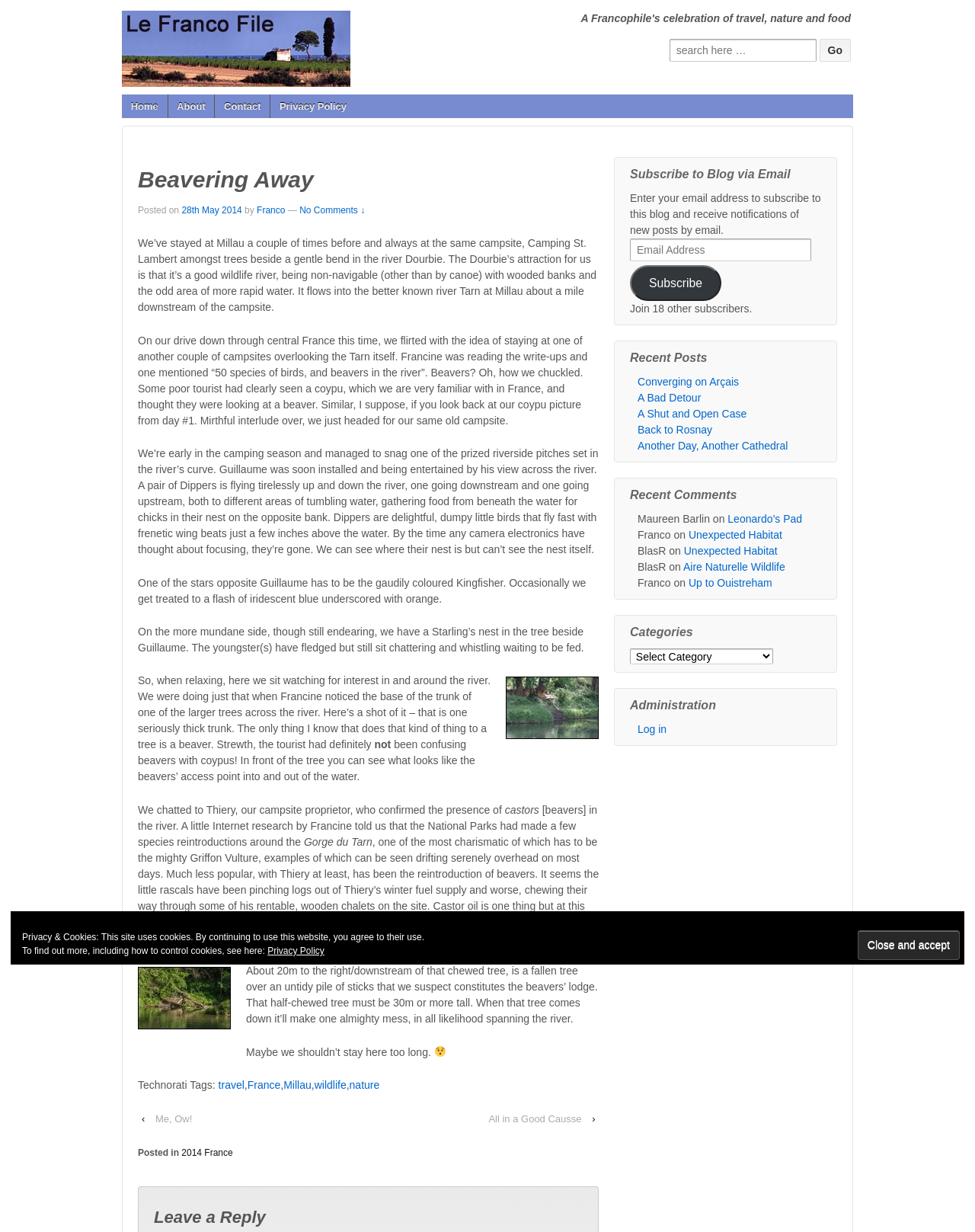For the following element description, predict the bounding box coordinates in the format (top-left x, top-left y, bottom-right x, bottom-right y). All values should be floating point numbers between 0 and 1. Description: Another Day, Another Cathedral

[0.654, 0.357, 0.808, 0.367]